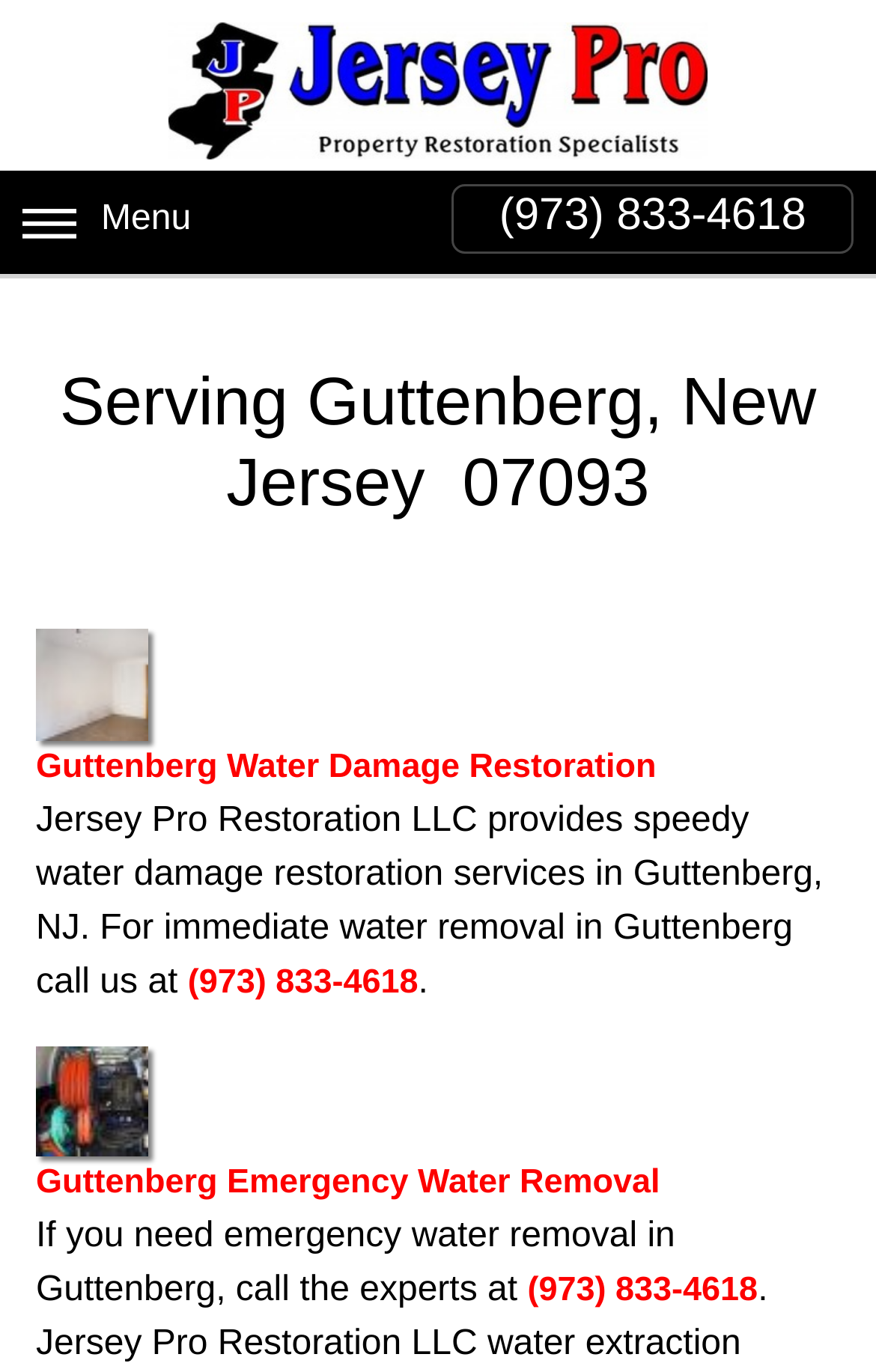Identify the headline of the webpage and generate its text content.

Serving Guttenberg, New Jersey  07093